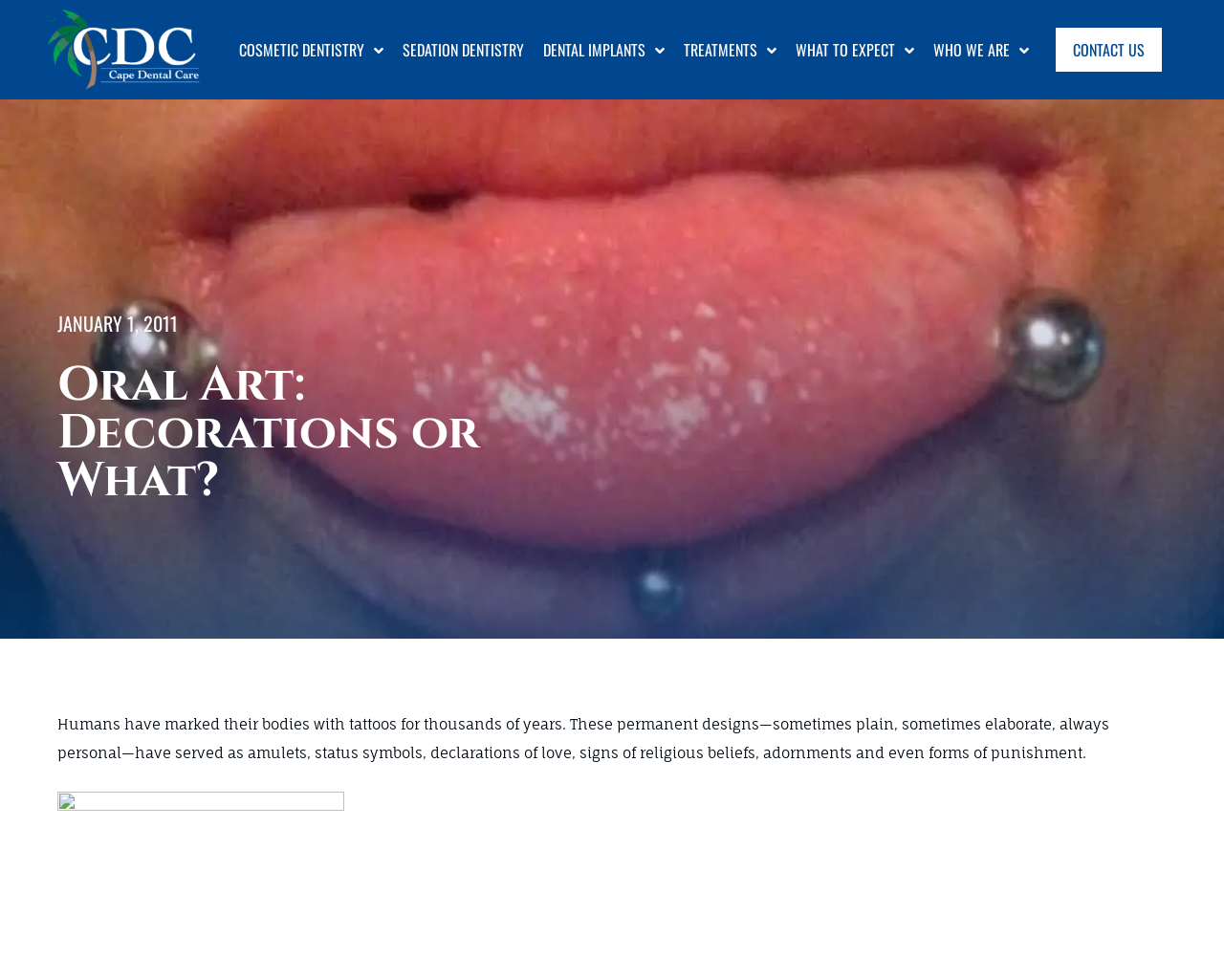Locate the UI element that matches the description Treatments in the webpage screenshot. Return the bounding box coordinates in the format (top-left x, top-left y, bottom-right x, bottom-right y), with values ranging from 0 to 1.

[0.555, 0.033, 0.638, 0.068]